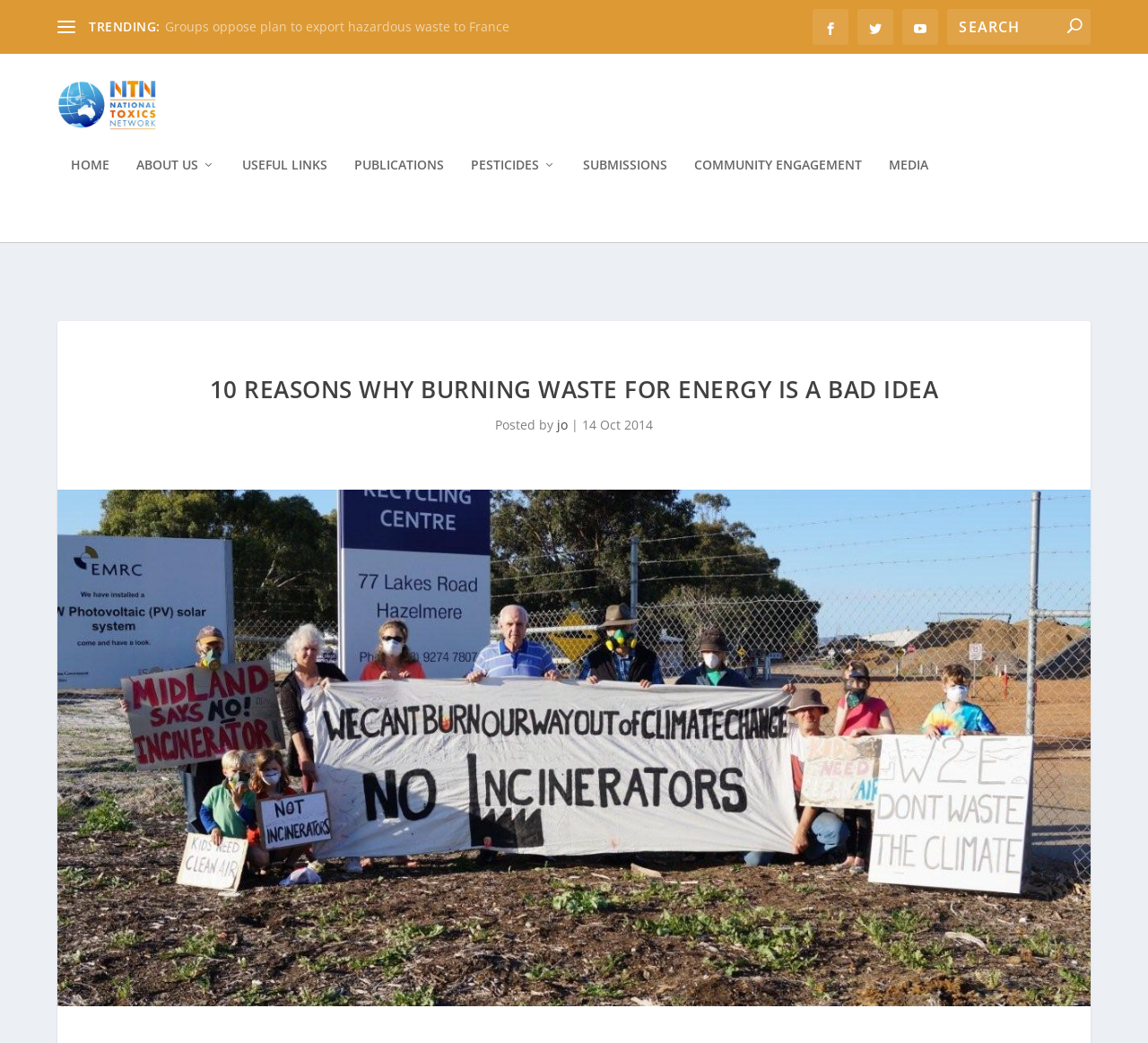Find the bounding box coordinates of the element to click in order to complete the given instruction: "View the NATIONAL TOXICS NETWORK image."

[0.05, 0.081, 0.209, 0.169]